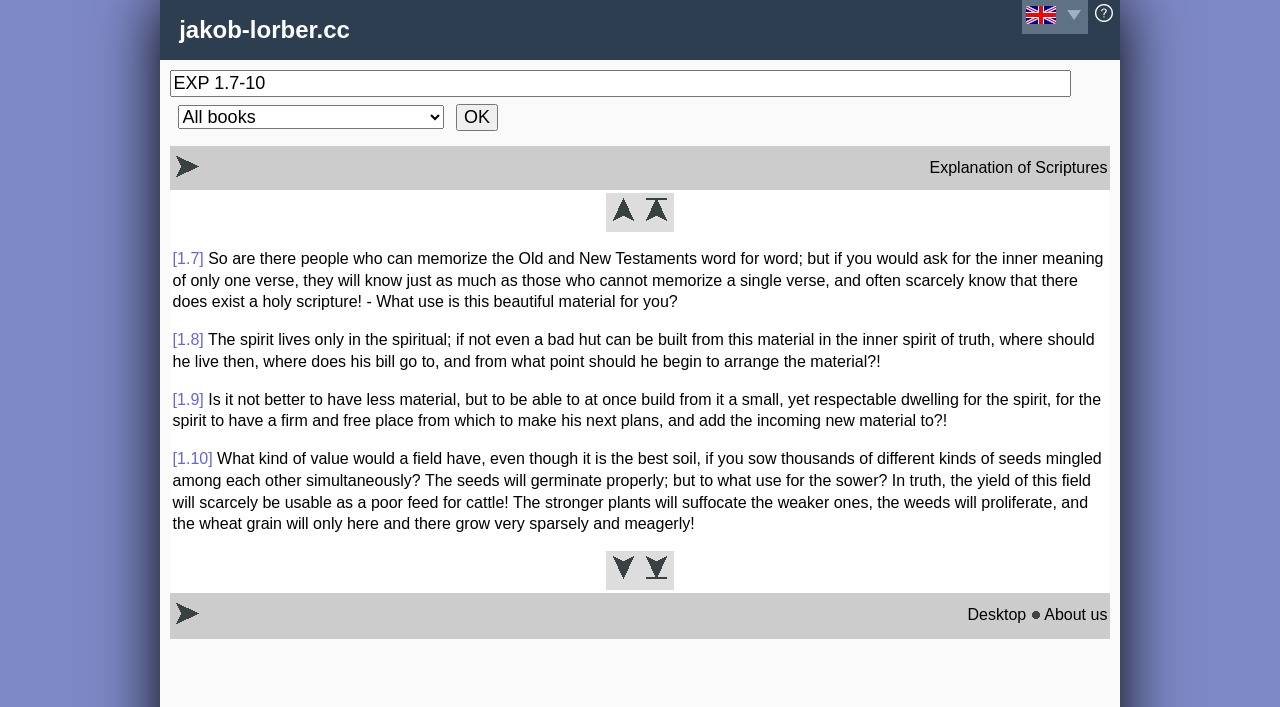Ascertain the bounding box coordinates for the UI element detailed here: "[1.10]". The coordinates should be provided as [left, top, right, bottom] with each value being a float between 0 and 1.

[0.135, 0.637, 0.166, 0.661]